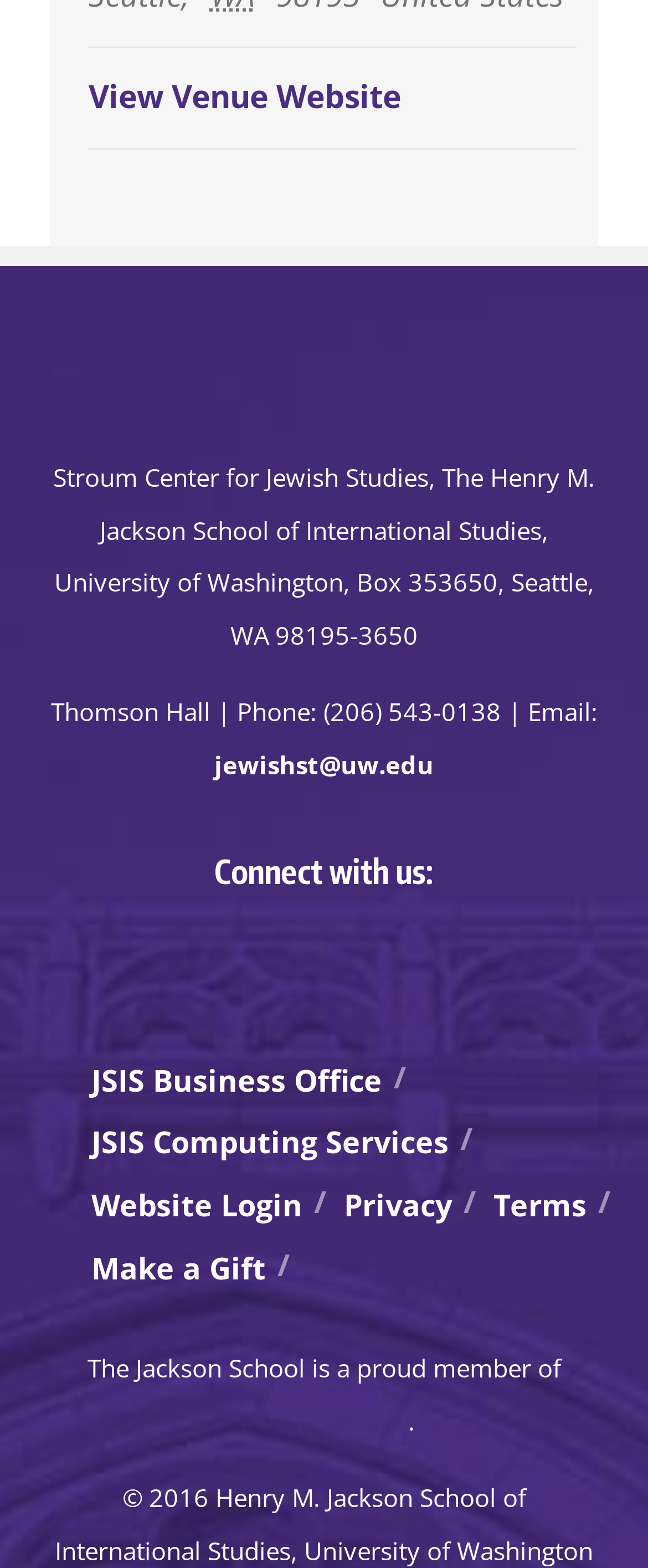What social media platforms can you connect with?
Based on the image, respond with a single word or phrase.

Facebook, Twitter, YouTube, Instagram